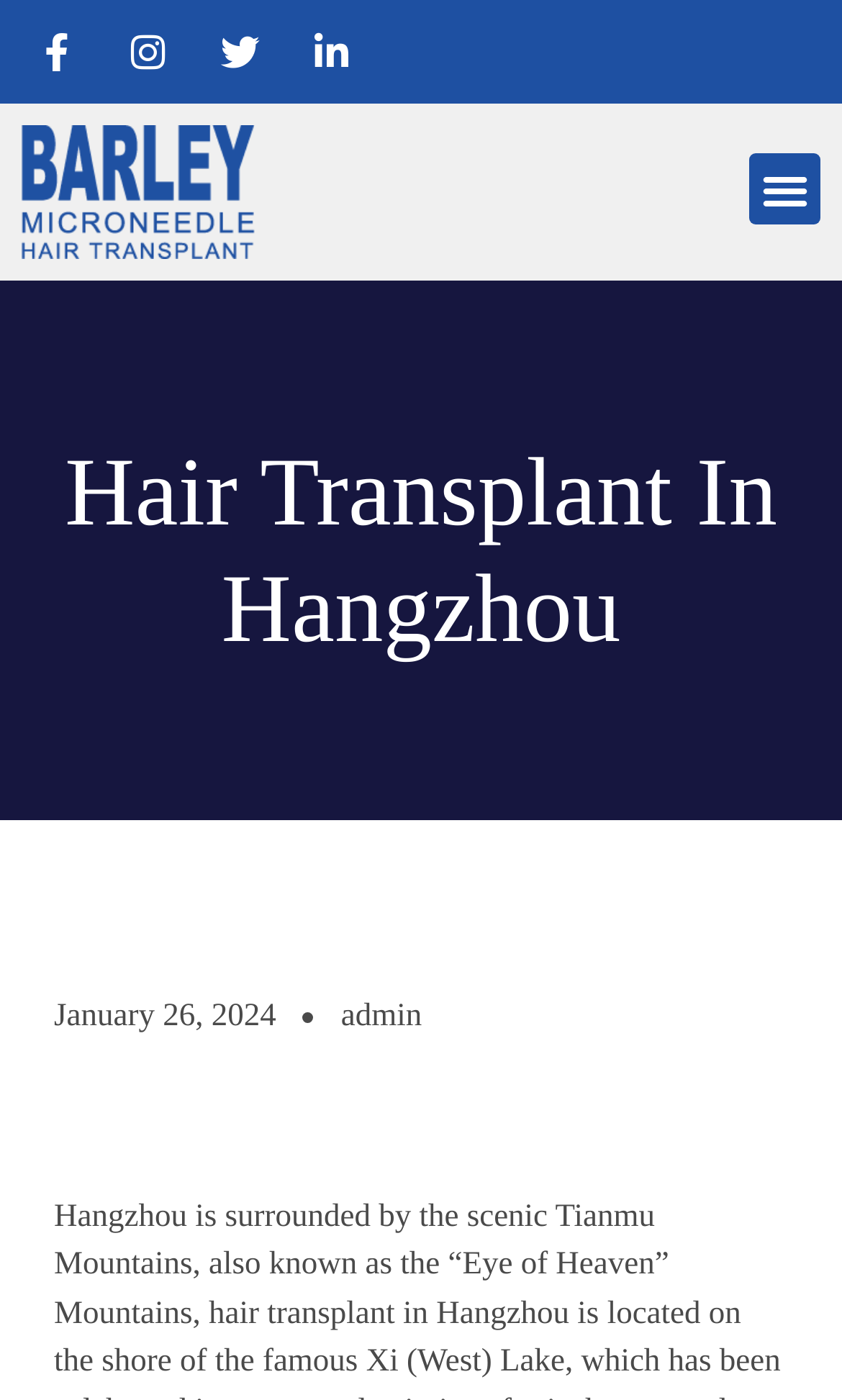Ascertain the bounding box coordinates for the UI element detailed here: "January 26, 2024". The coordinates should be provided as [left, top, right, bottom] with each value being a float between 0 and 1.

[0.064, 0.709, 0.328, 0.744]